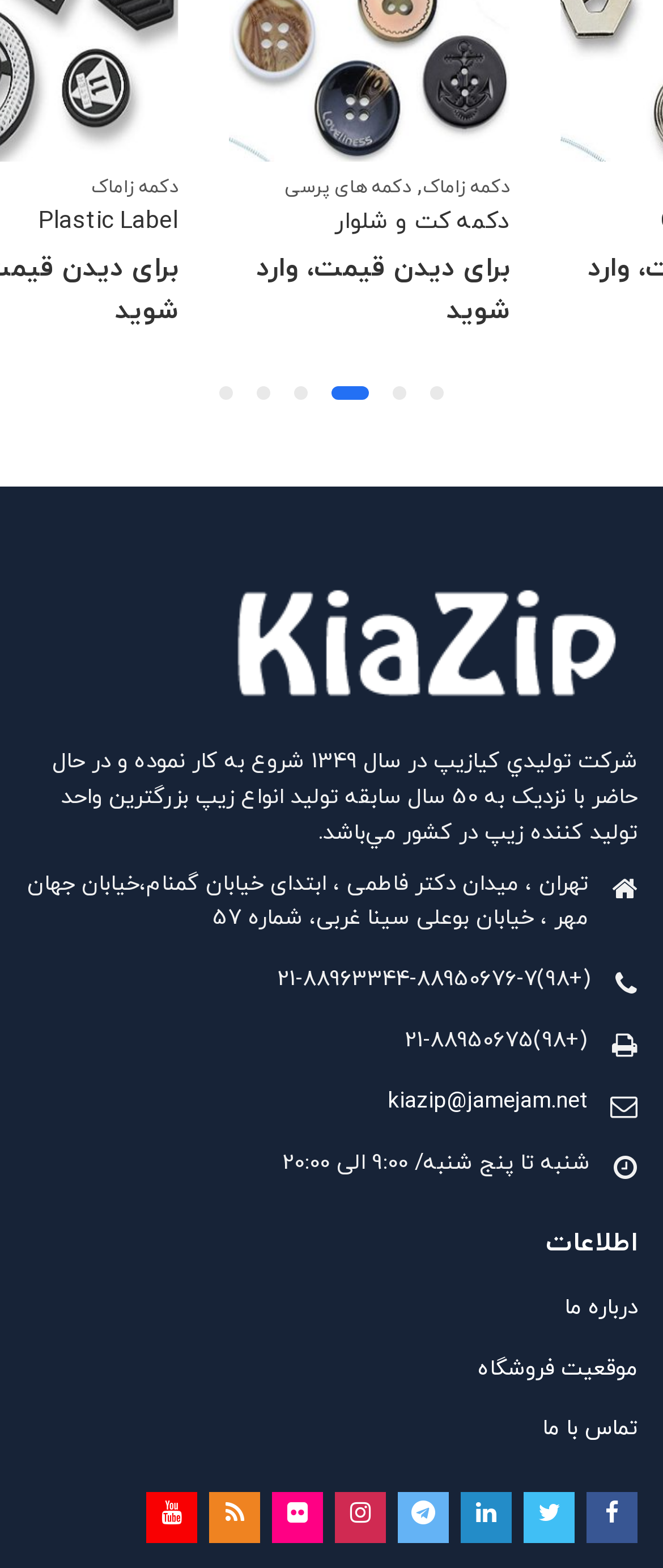Determine the bounding box coordinates of the area to click in order to meet this instruction: "Click on the 'درباره ما' link".

[0.851, 0.824, 0.962, 0.844]